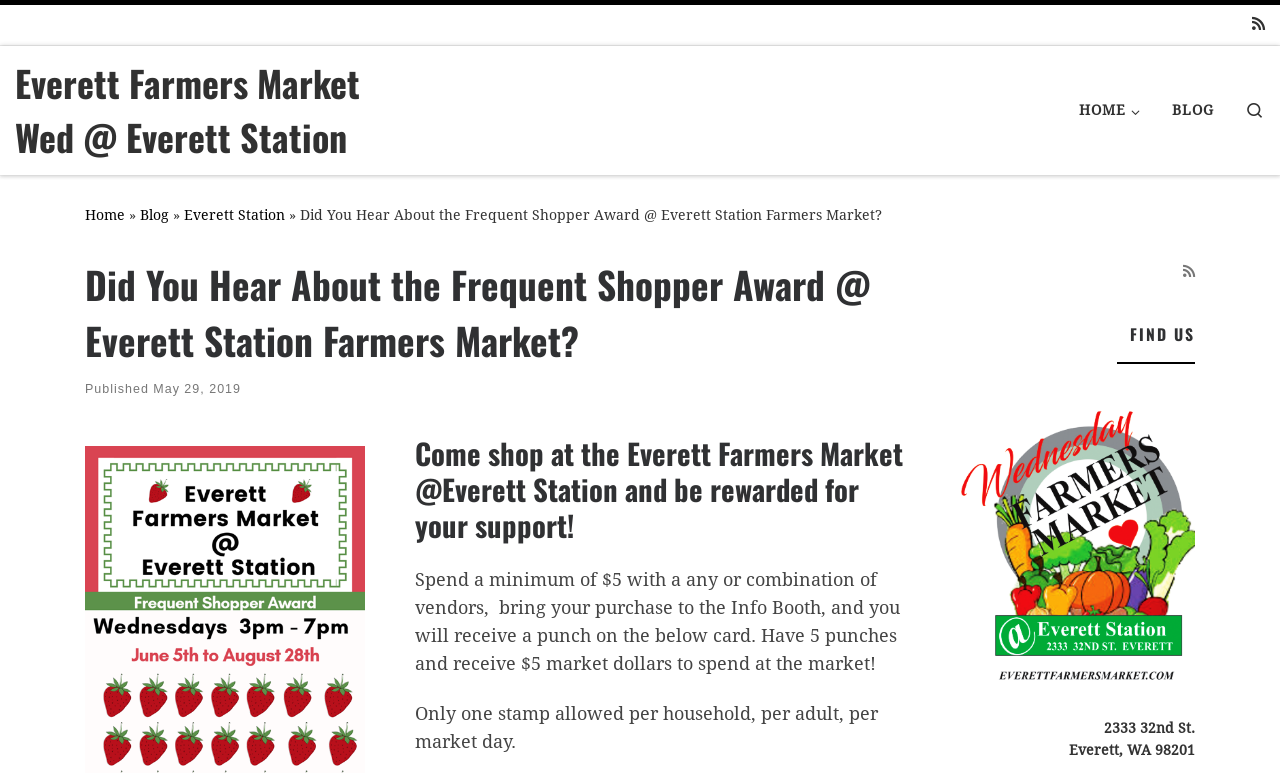Explain in detail what you observe on this webpage.

The webpage is about the Everett Farmers Market, specifically highlighting the Frequent Shopper Award at Everett Station Farmers Market. At the top left, there is a "Skip to content" link. On the top right, there are several links, including "Subscribe to my rss feed", "Everett Farmers Market Wed @ Everett Station", and a menu with options "HOME", "BLOG", and a search icon.

Below the top menu, there is a secondary menu with links to "Home", "Blog", and "Everett Station". The main content of the page starts with a heading that repeats the title "Did You Hear About the Frequent Shopper Award @ Everett Station Farmers Market?".

The main content is divided into sections. The first section explains the rules of the Frequent Shopper Award, stating that customers need to spend a minimum of $5 with any vendor, bring their purchase to the Info Booth, and receive a punch on a card. After collecting 5 punches, customers can receive $5 market dollars to spend at the market. There is a note that only one stamp is allowed per household, per adult, per market day.

The second section is titled "FIND US" and provides the market's address: 2333 32nd St, Everett, WA 98201. There is also a link to subscribe to the market's RSS feed at the bottom of the page.